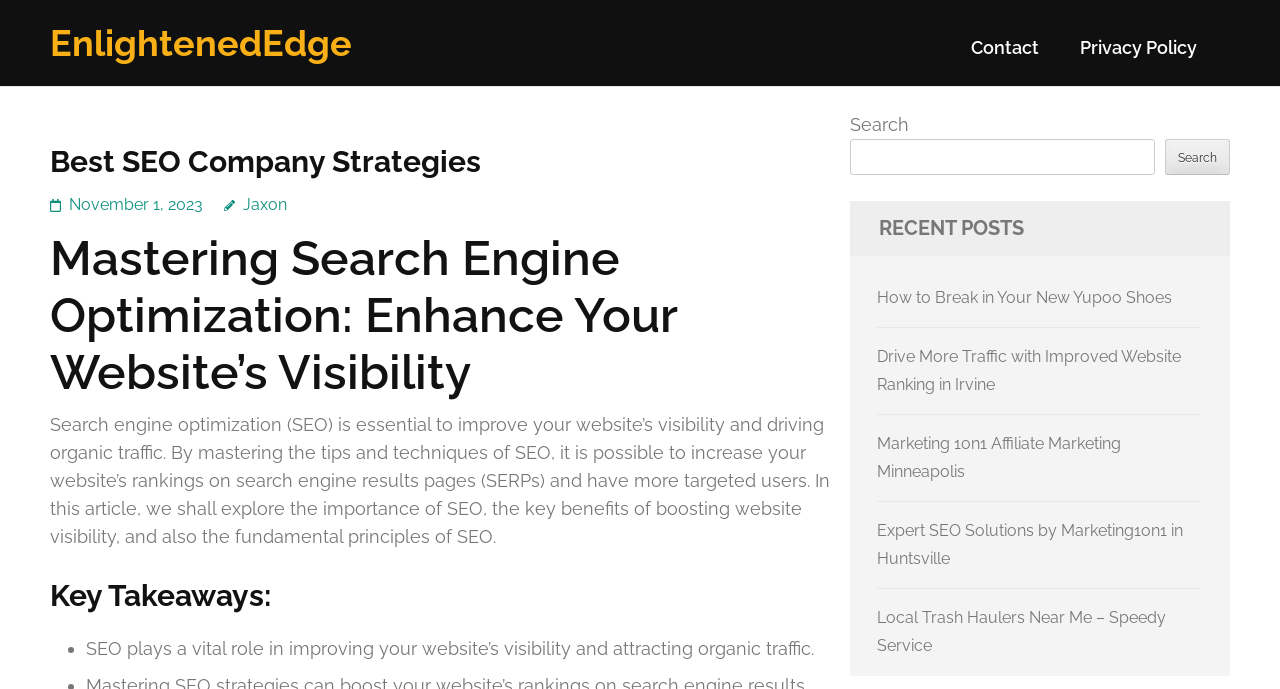Given the element description: "Privacy Policy", predict the bounding box coordinates of this UI element. The coordinates must be four float numbers between 0 and 1, given as [left, top, right, bottom].

[0.844, 0.054, 0.935, 0.11]